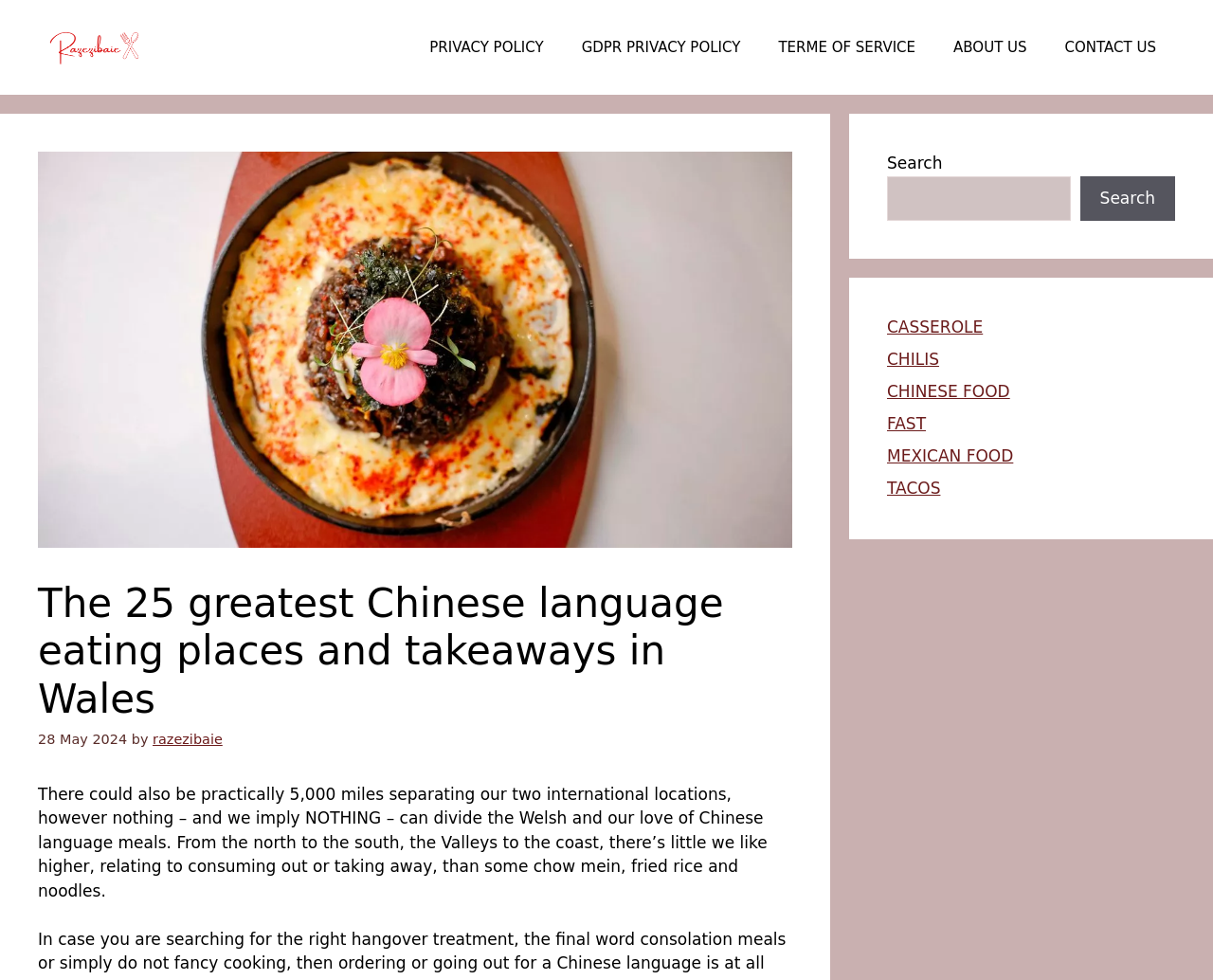Identify the bounding box for the described UI element: "parent_node: Search name="s"".

[0.731, 0.179, 0.882, 0.225]